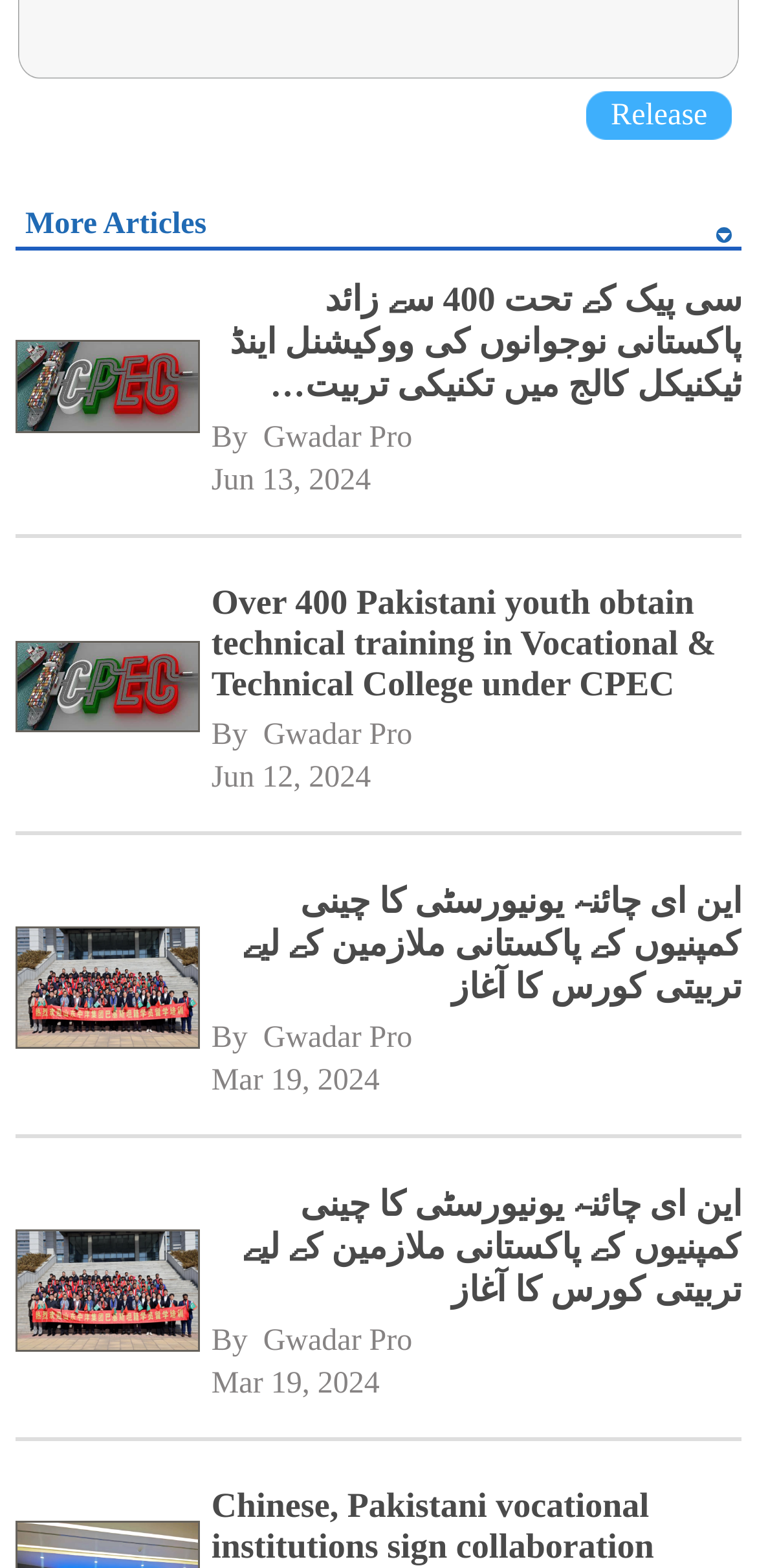Who is the author of the second article?
Examine the screenshot and reply with a single word or phrase.

Gwadar Pro